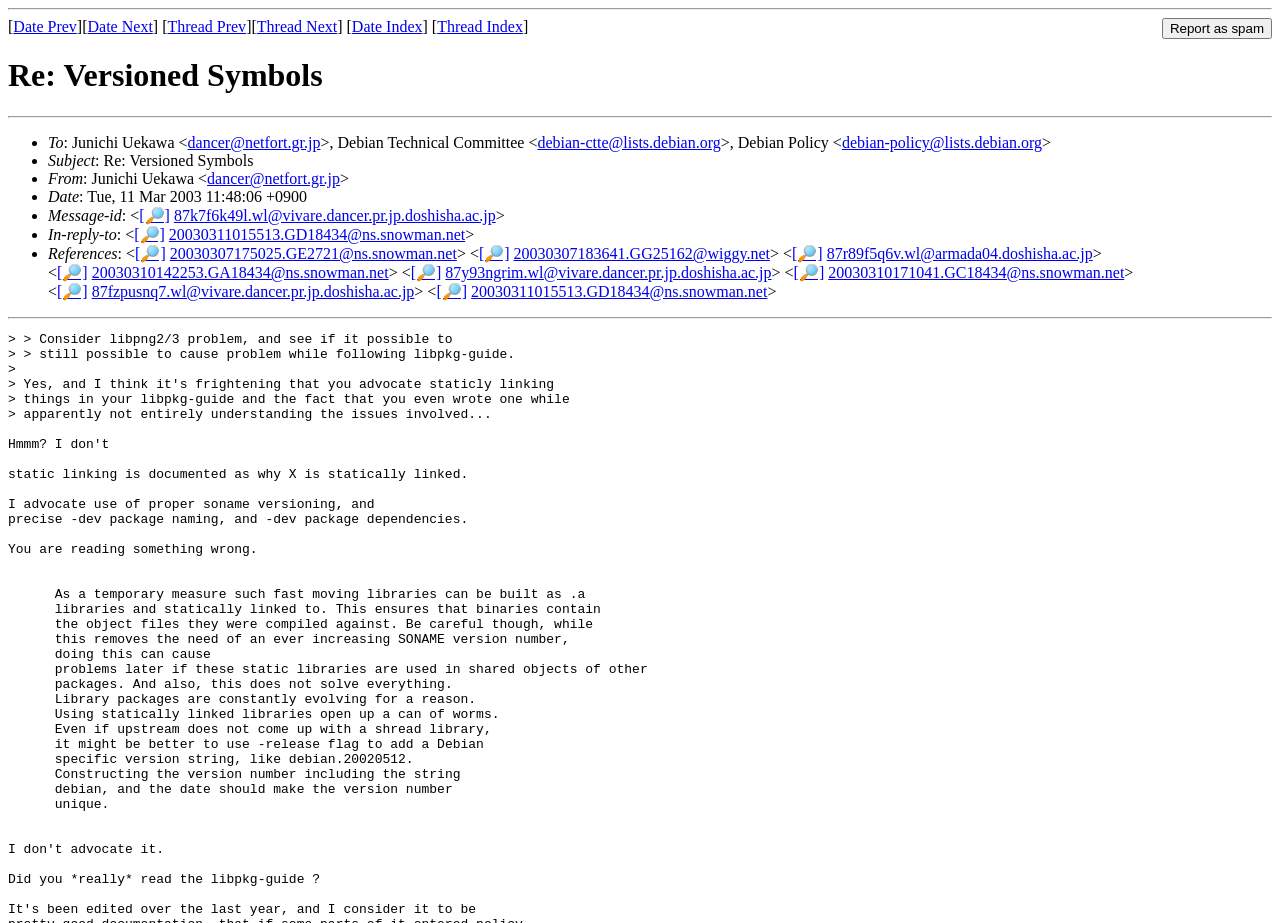Who is the recipient of this email?
Using the information presented in the image, please offer a detailed response to the question.

The recipient of this email is identified by the 'To' field, which contains the name 'Debian Technical Committee' and the email address 'debian-ctte@lists.debian.org'.